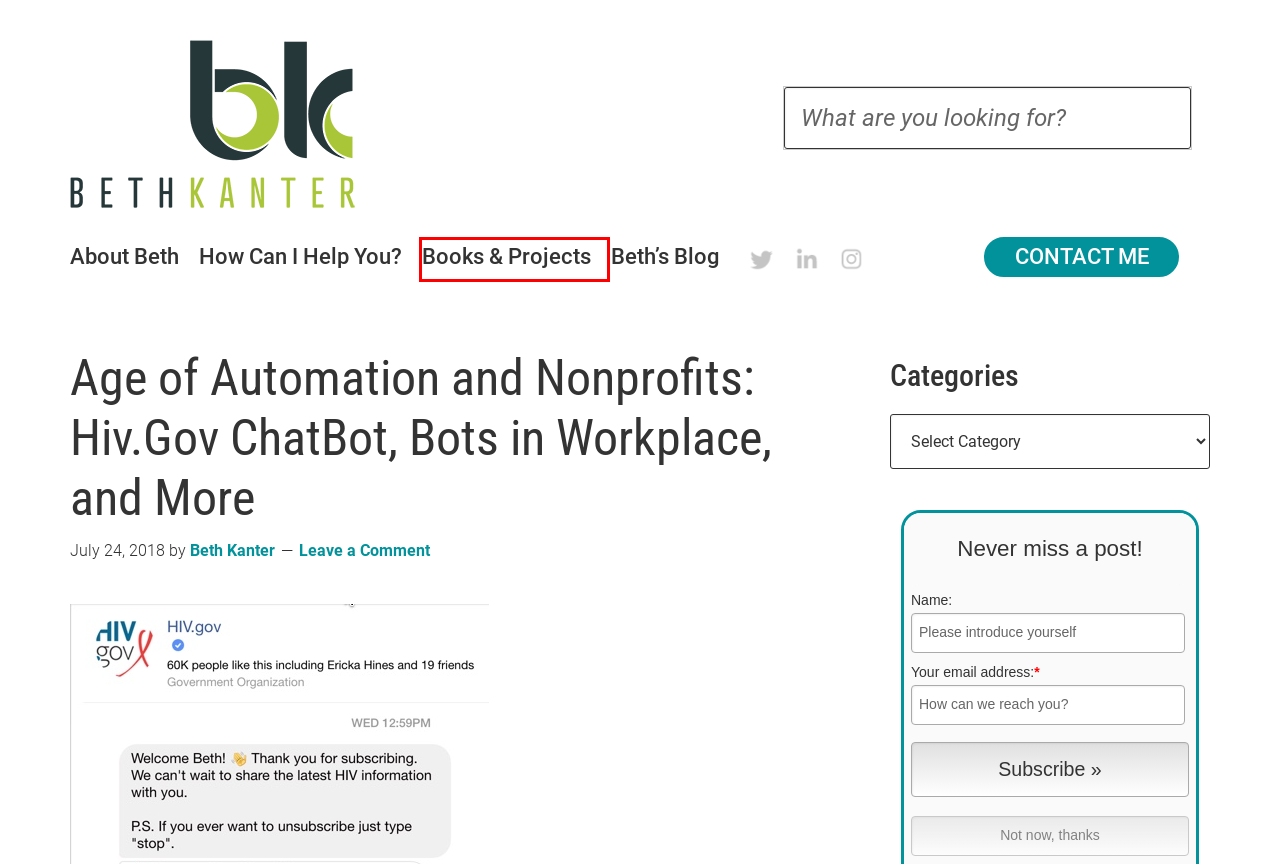You have a screenshot of a webpage with a red rectangle bounding box around a UI element. Choose the best description that matches the new page after clicking the element within the bounding box. The candidate descriptions are:
A. Beth’s Blog | Beth Kanter
B. Resources | Beth Kanter
C. Beth Kanter | Beth Kanter
D. Books & Projects | Beth Kanter
E. Beth Kanter
F. Contact Me | Beth Kanter
G. How Can I Help You? | Beth Kanter
H. A People First Approach To Nonprofit AI Adoption | Beth Kanter

D